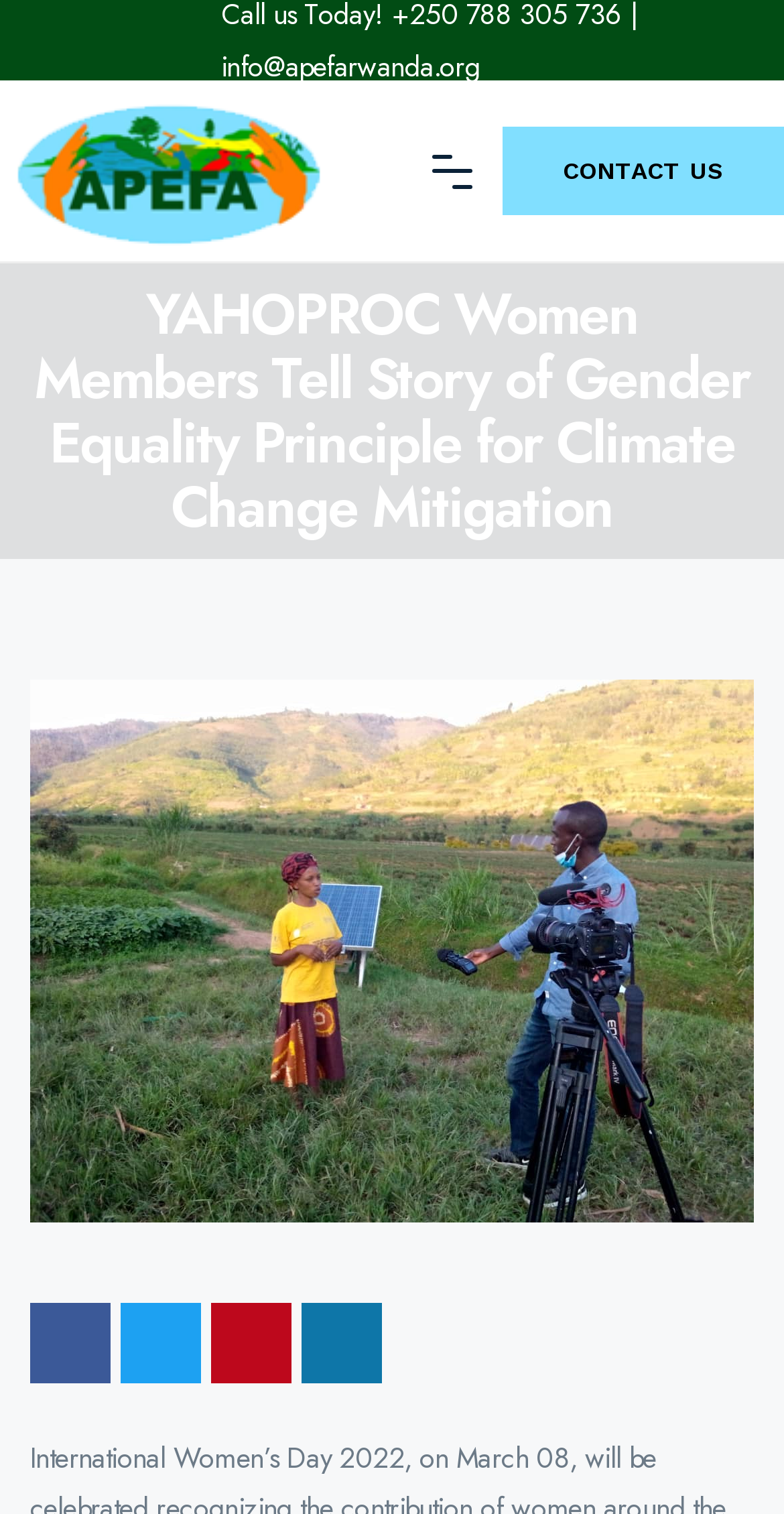Is there an image on the webpage?
Analyze the image and provide a thorough answer to the question.

I examined the webpage and found an image with the description 'APEFA' located at the top-left corner.